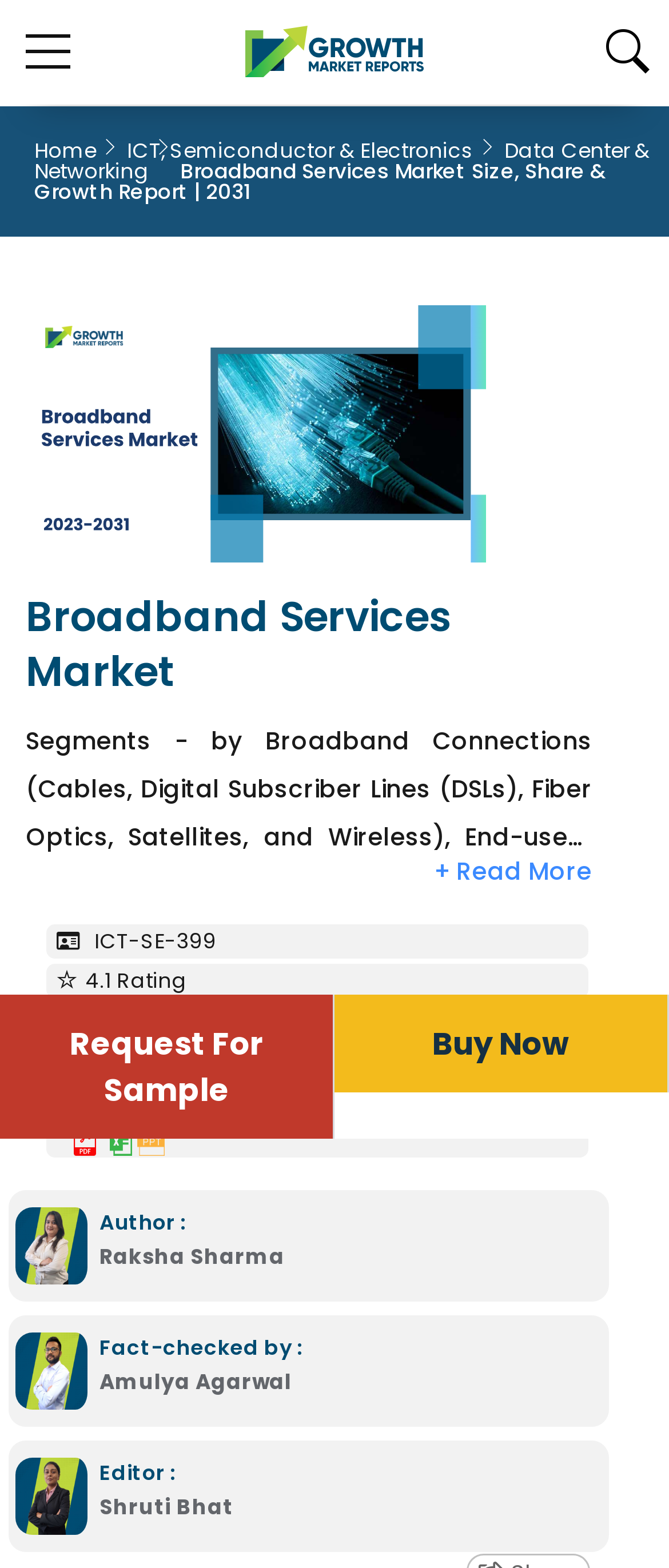Please find the top heading of the webpage and generate its text.

Broadband Services Market